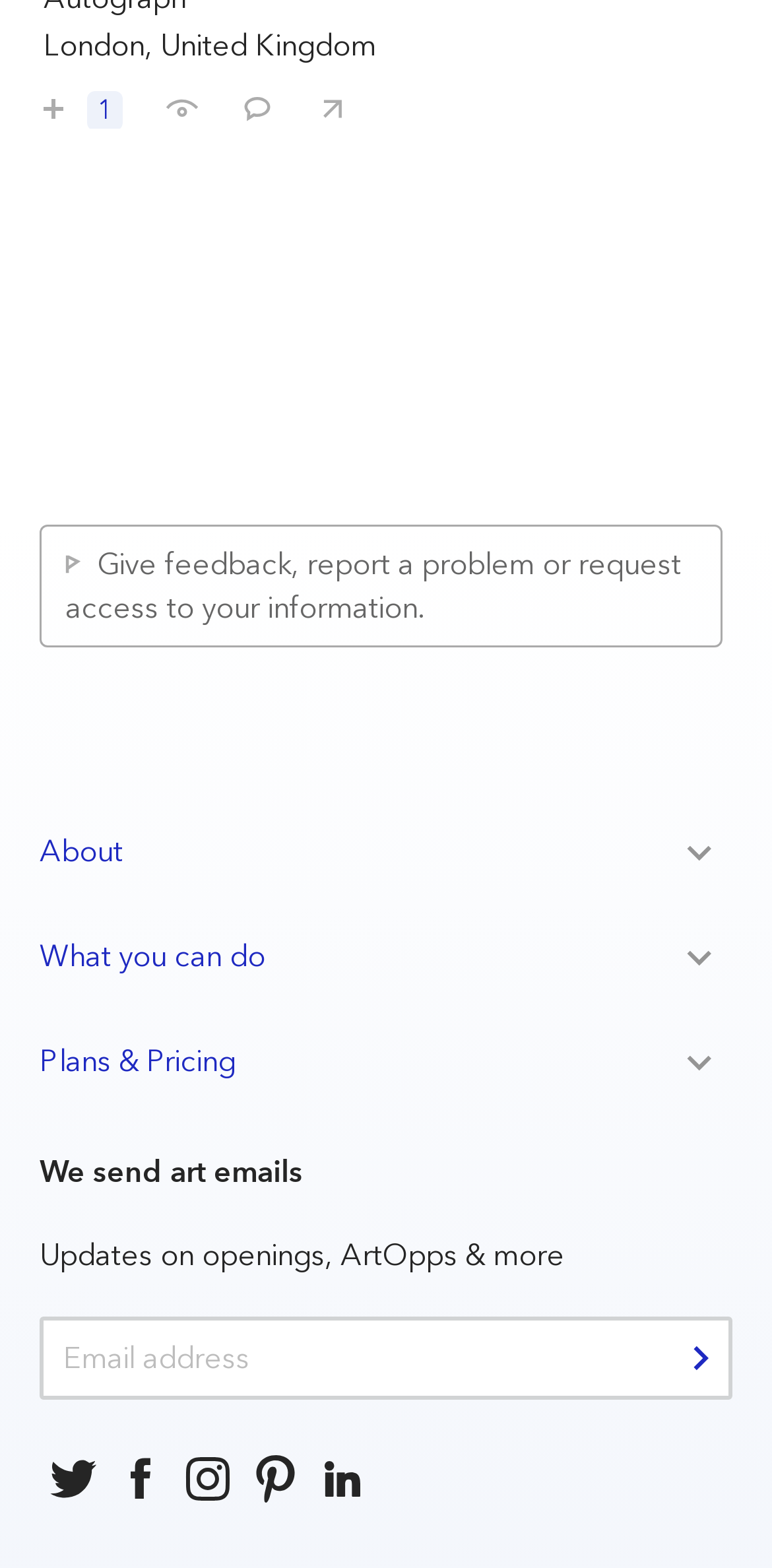Please provide a comprehensive response to the question below by analyzing the image: 
How many social media platforms can be followed?

There are five links with the label 'Follow us on:' which are likely links to different social media platforms. The bounding box coordinates of these links are consecutive, indicating that they are positioned horizontally next to each other.